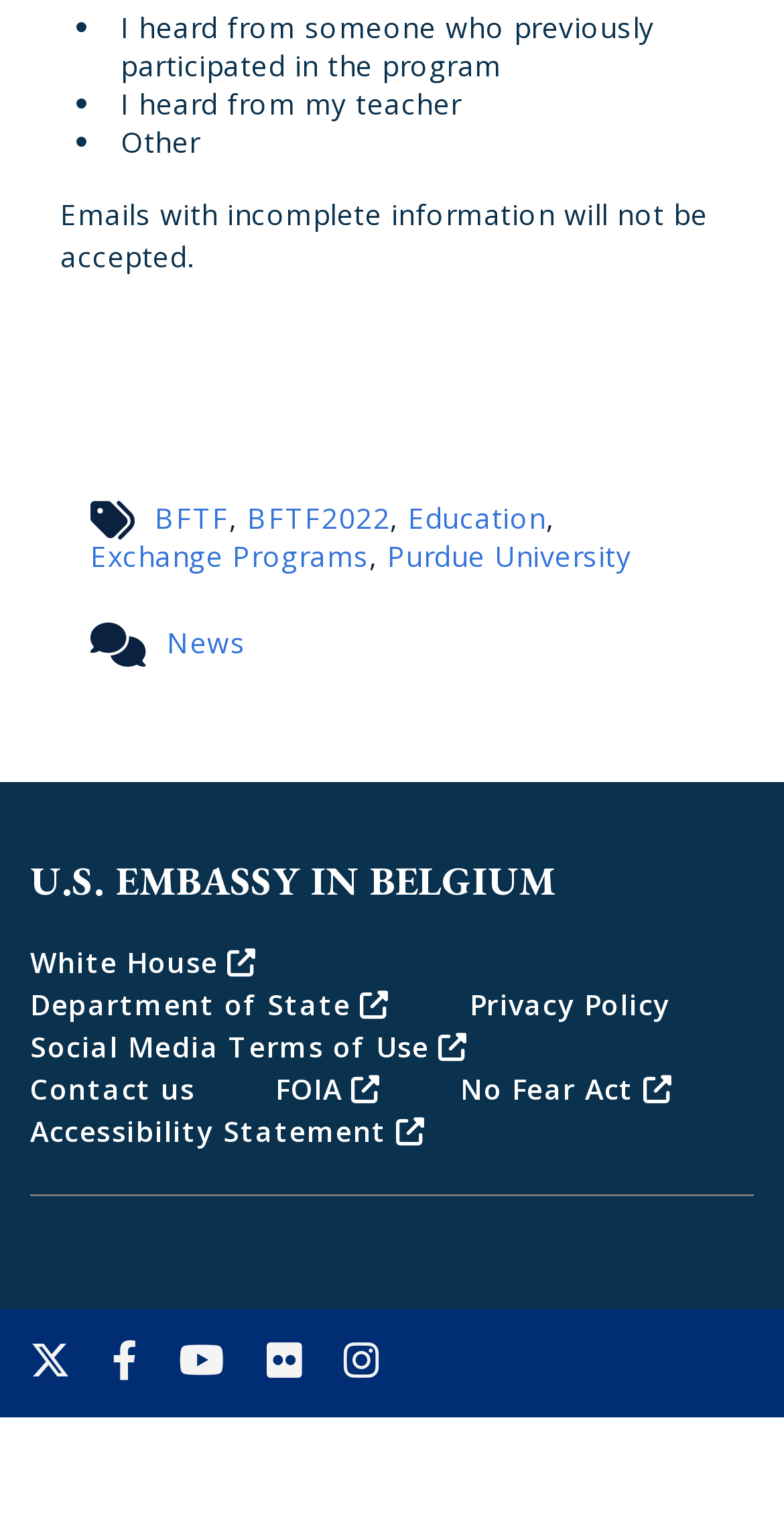Please find the bounding box coordinates of the element's region to be clicked to carry out this instruction: "Visit Education".

[0.521, 0.325, 0.696, 0.35]